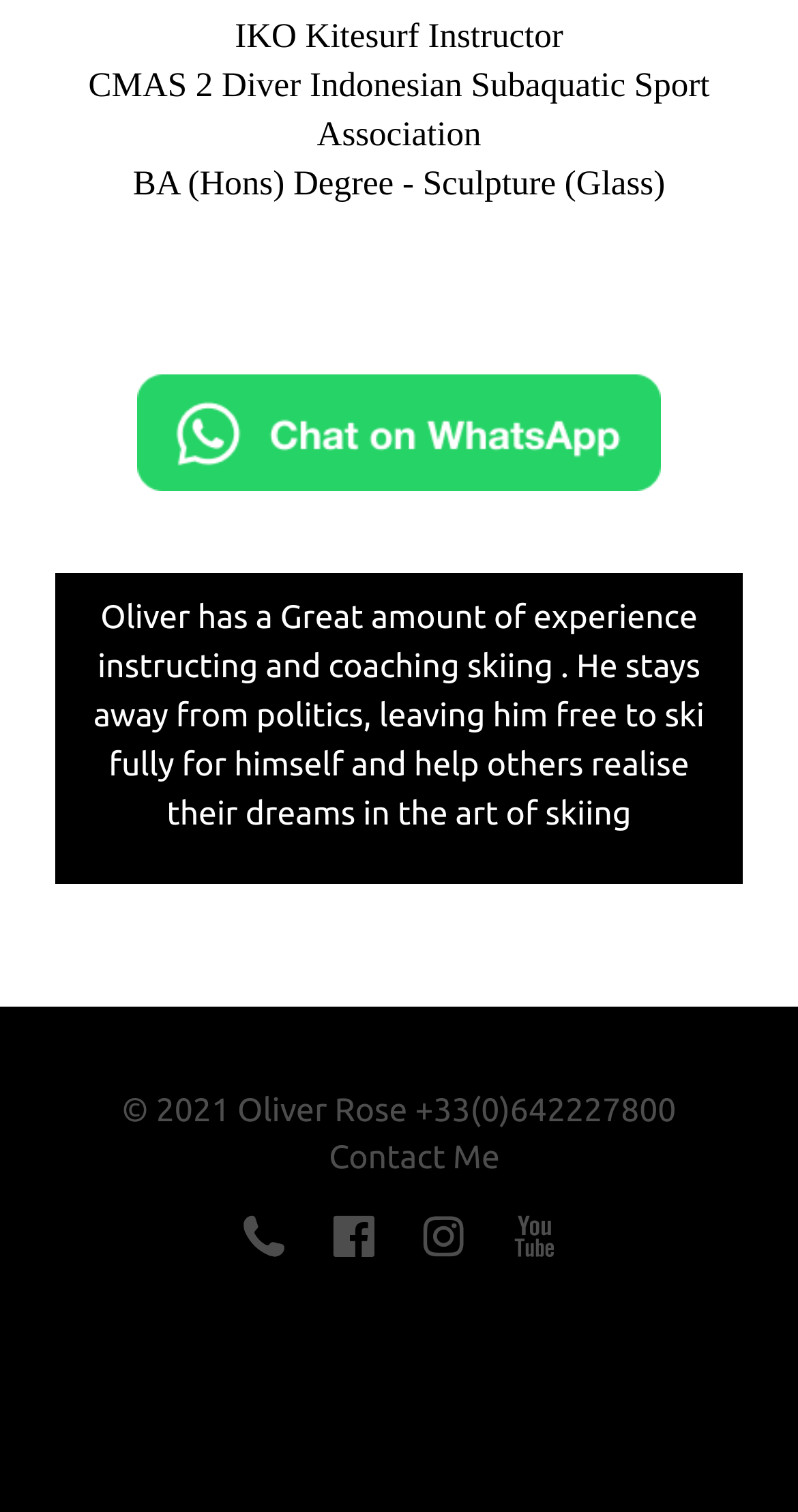Extract the bounding box coordinates for the described element: "alt="Stacks Image 64"". The coordinates should be represented as four float numbers between 0 and 1: [left, top, right, bottom].

[0.173, 0.3, 0.827, 0.378]